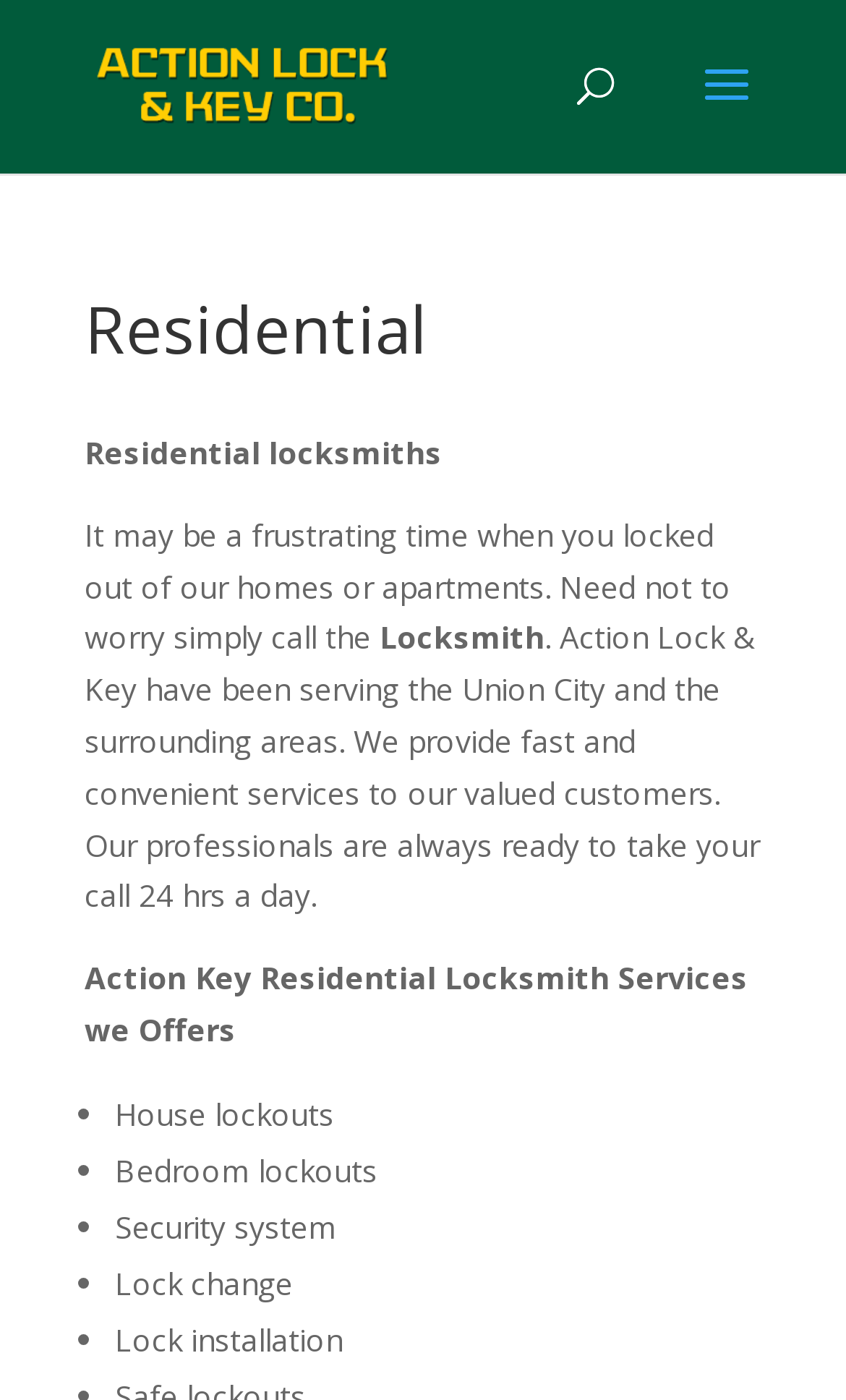Using the information in the image, give a detailed answer to the following question: What areas do Action Lock & Key serve?

I found the areas served by Action Lock & Key by reading the text on the webpage, specifically the sentence 'Action Lock & Key have been serving the Union City and the surrounding areas.'